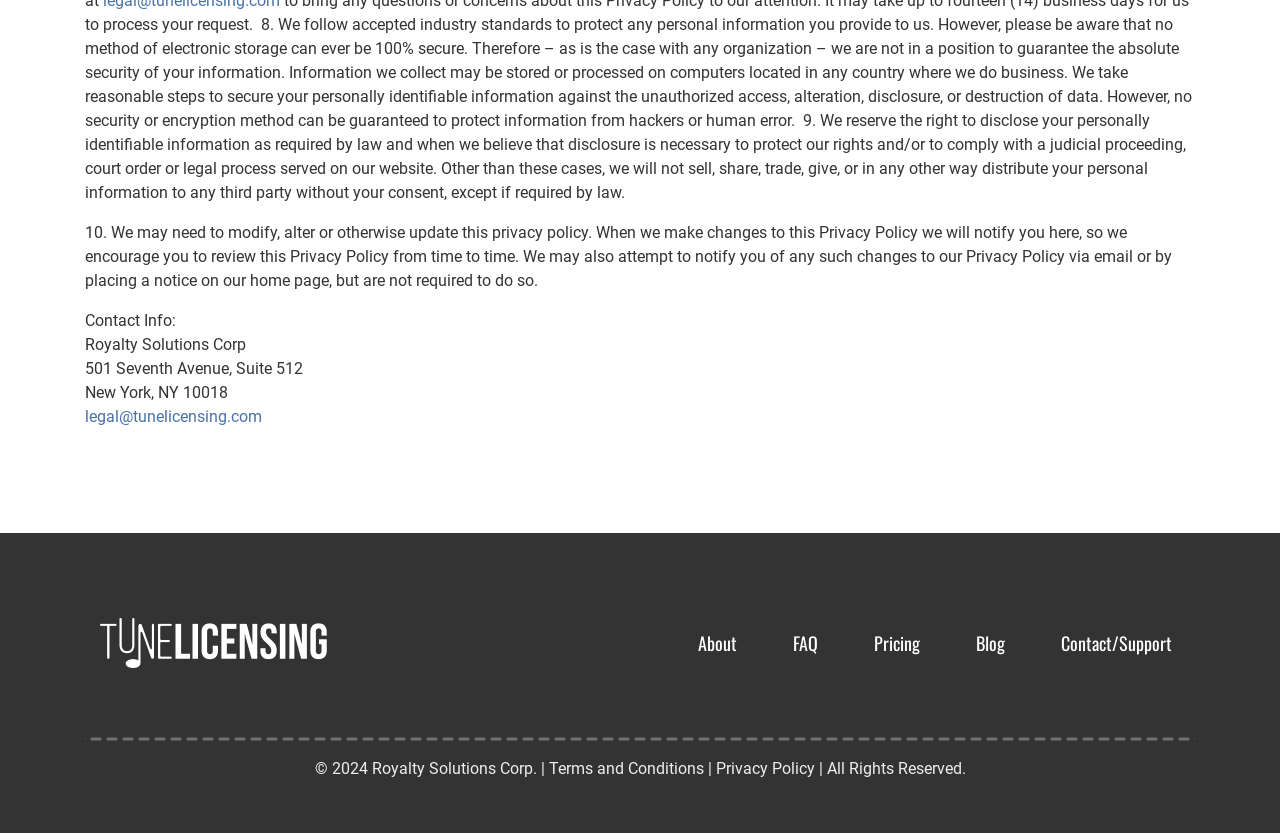Answer the question briefly using a single word or phrase: 
What is the copyright year mentioned at the bottom of the webpage?

2024